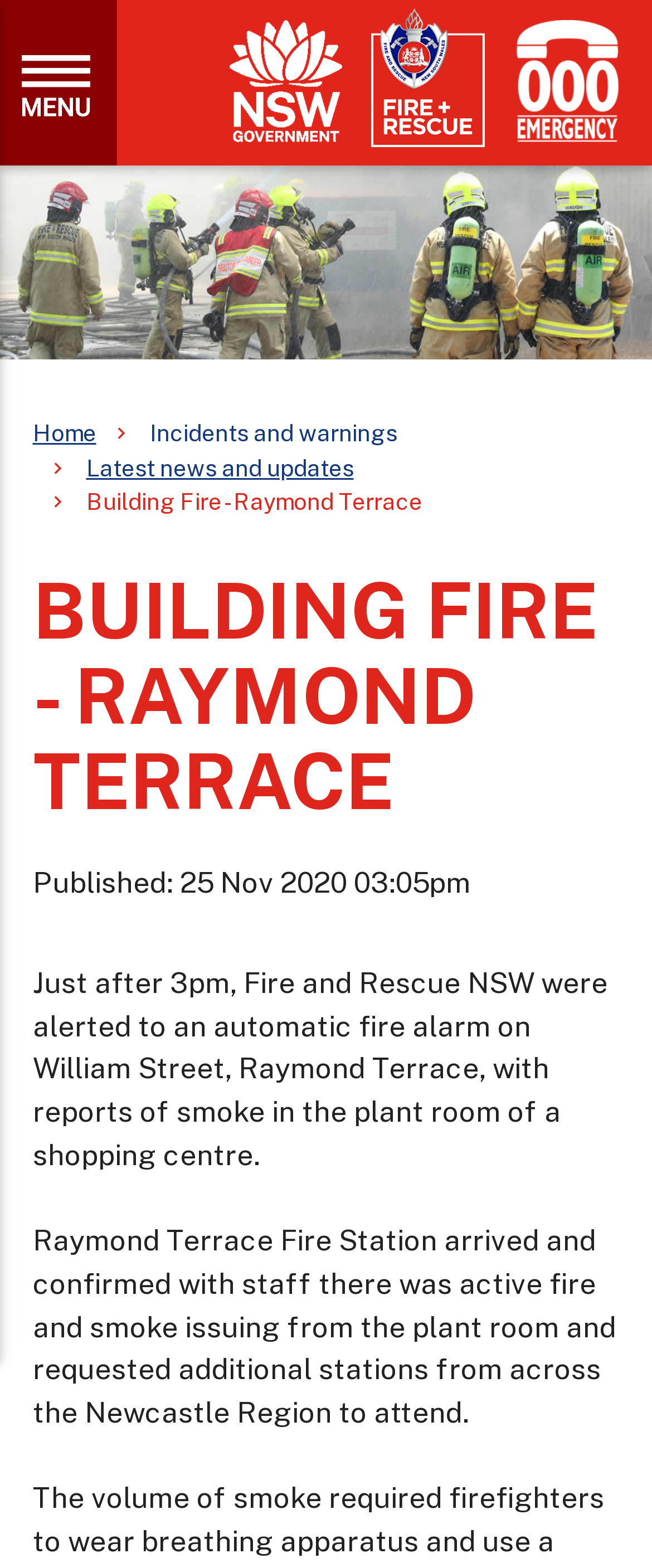Based on the element description: "aria-label="NSW Government" title="NSW Government"", identify the UI element and provide its bounding box coordinates. Use four float numbers between 0 and 1, [left, top, right, bottom].

[0.351, 0.013, 0.526, 0.091]